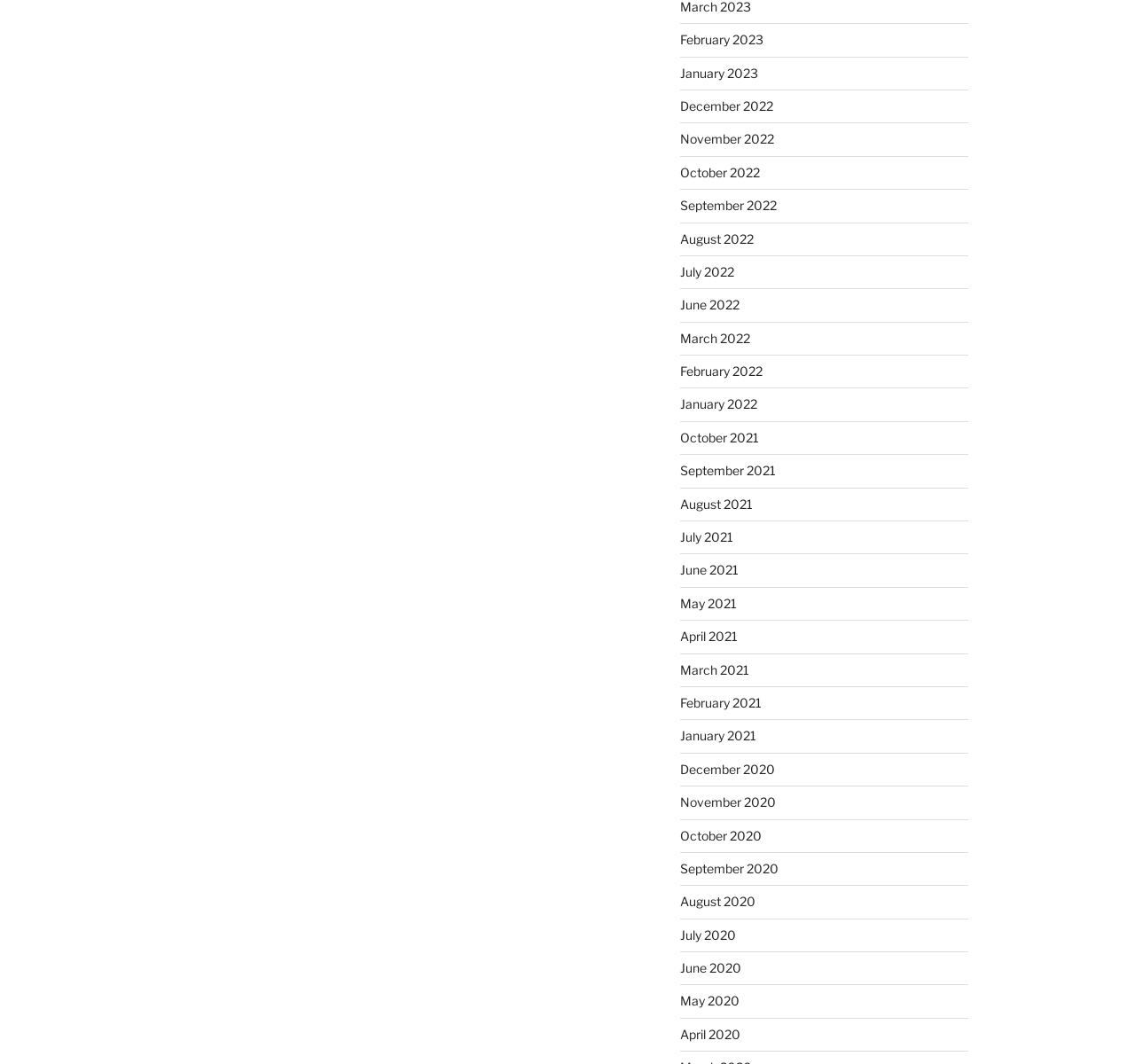Determine the bounding box coordinates of the element that should be clicked to execute the following command: "View October 2020".

[0.599, 0.778, 0.671, 0.792]